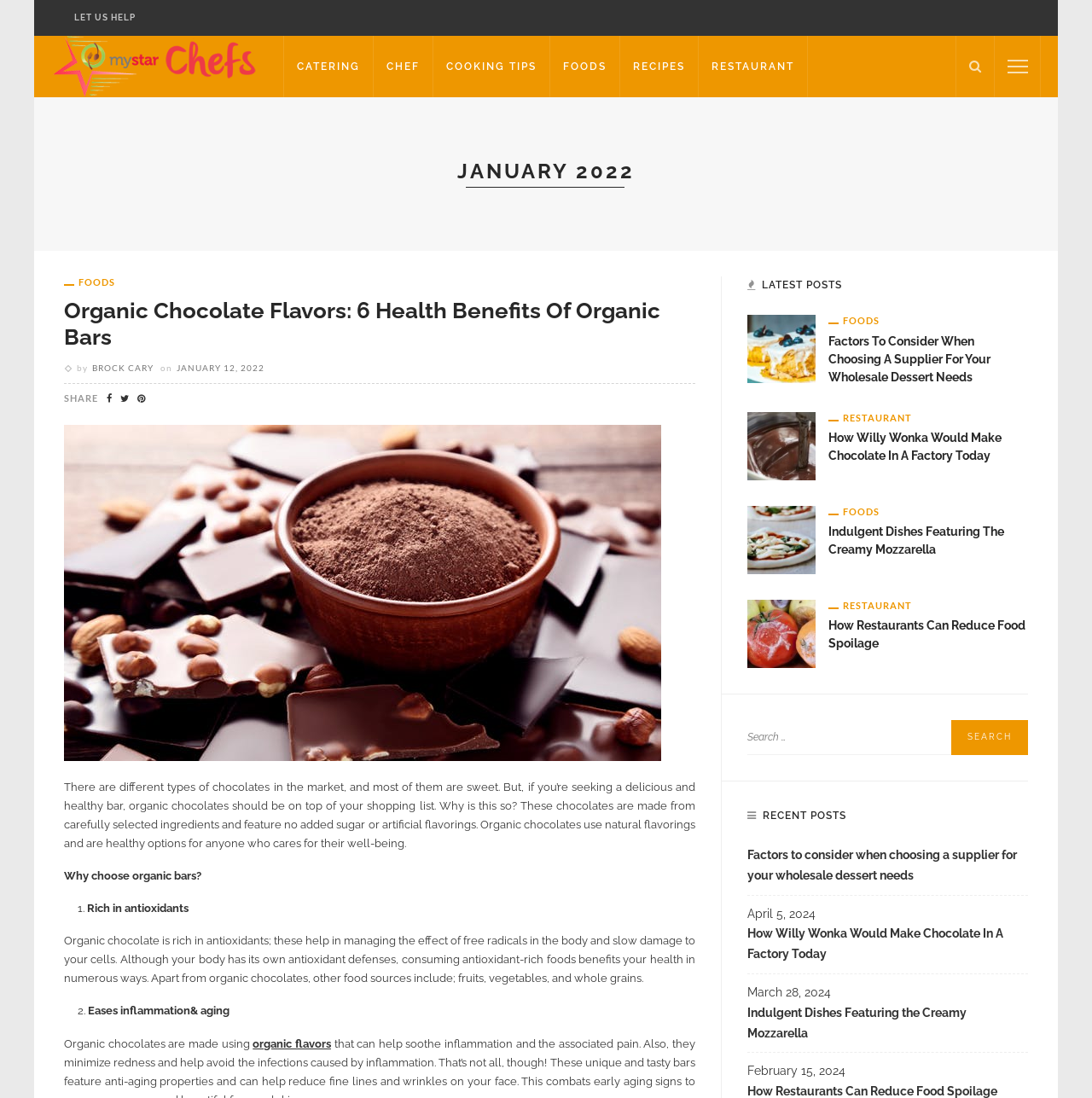Who wrote the article 'Organic Chocolate Flavors: 6 Health Benefits Of Organic Bars'?
Can you provide a detailed and comprehensive answer to the question?

The author of the article 'Organic Chocolate Flavors: 6 Health Benefits Of Organic Bars' is BROCK CARY, as indicated by the link element with the text 'BROCK CARY' located below the article title.